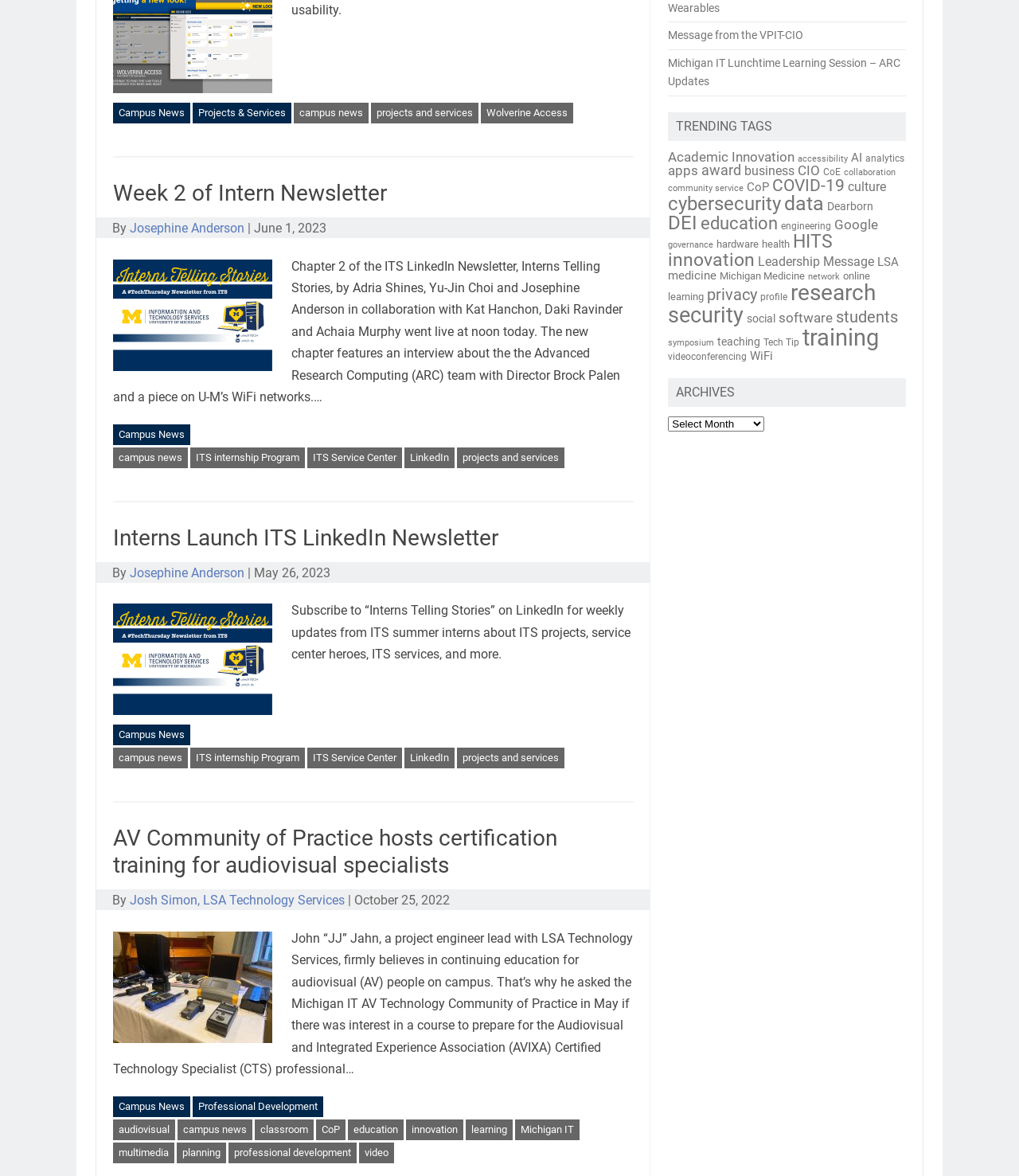How many trending tags are listed on the webpage?
Look at the image and answer with only one word or phrase.

21